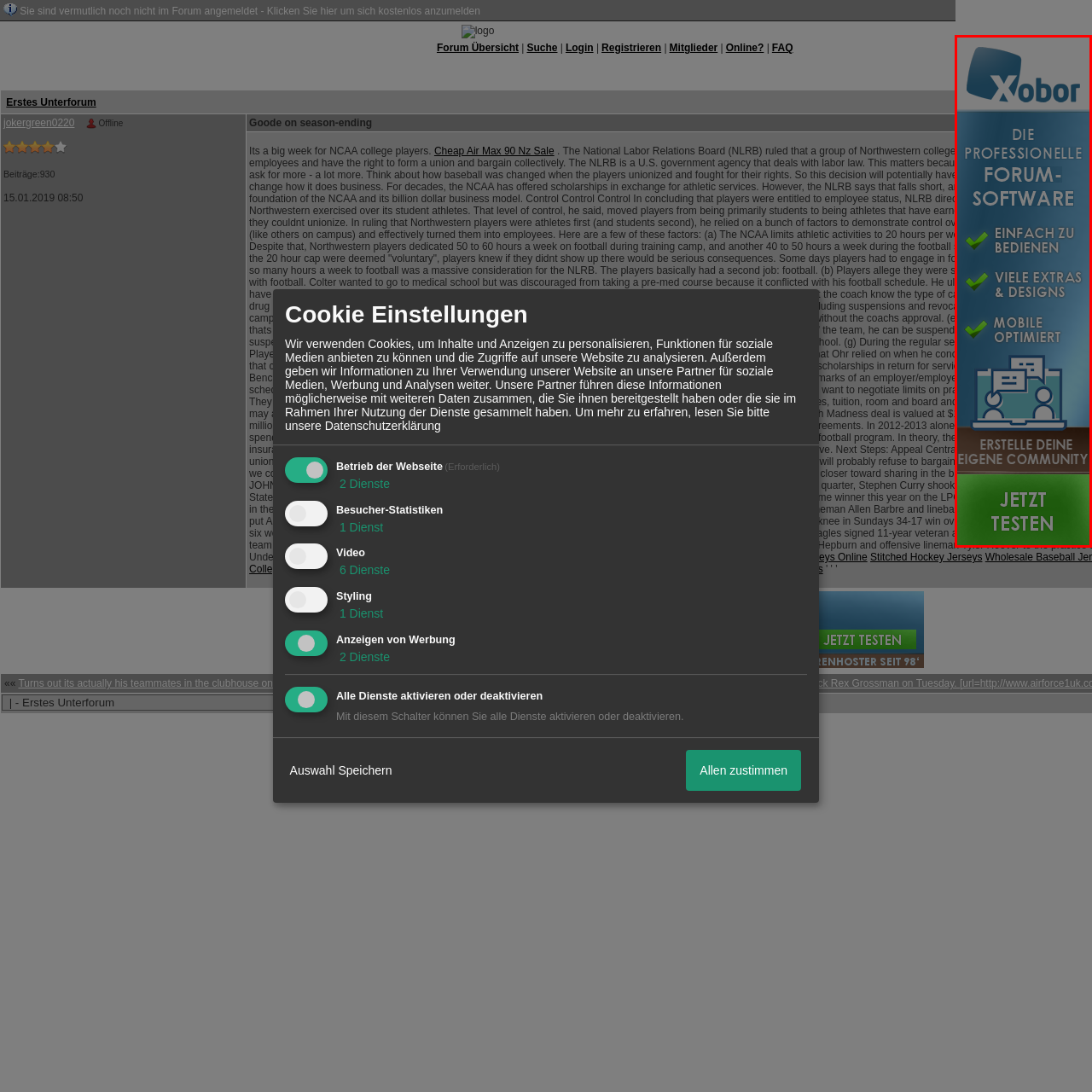Identify the content inside the red box and answer the question using a brief word or phrase: What is encouraged in the lower part of the banner?

Create own community